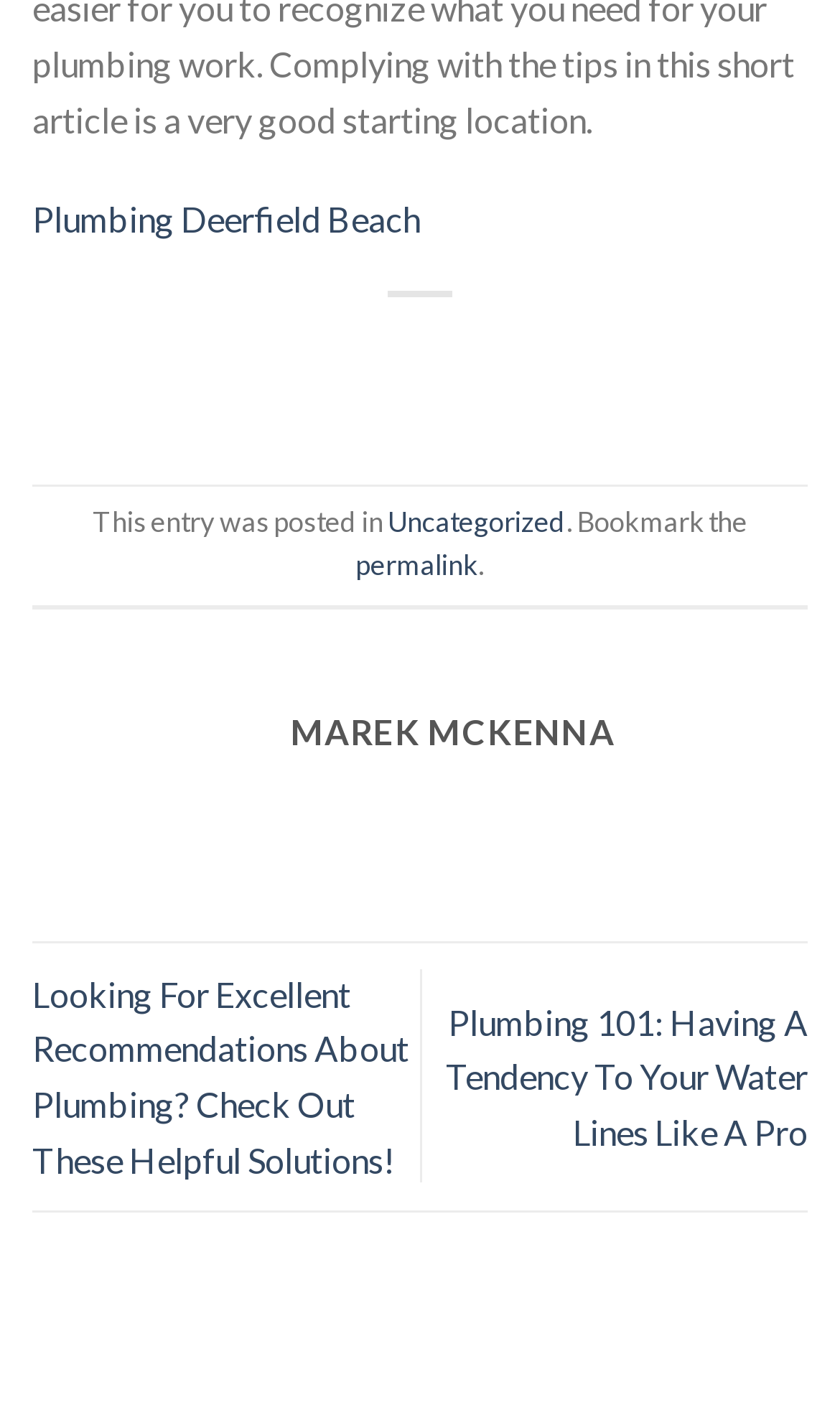What is the name of the person mentioned on the webpage?
Based on the image, respond with a single word or phrase.

MAREK MCKENNA